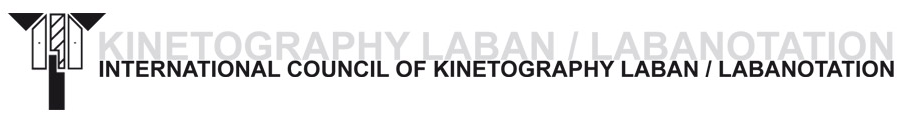What is the focus of the organization?
Using the image provided, answer with just one word or phrase.

Movement and dance notation